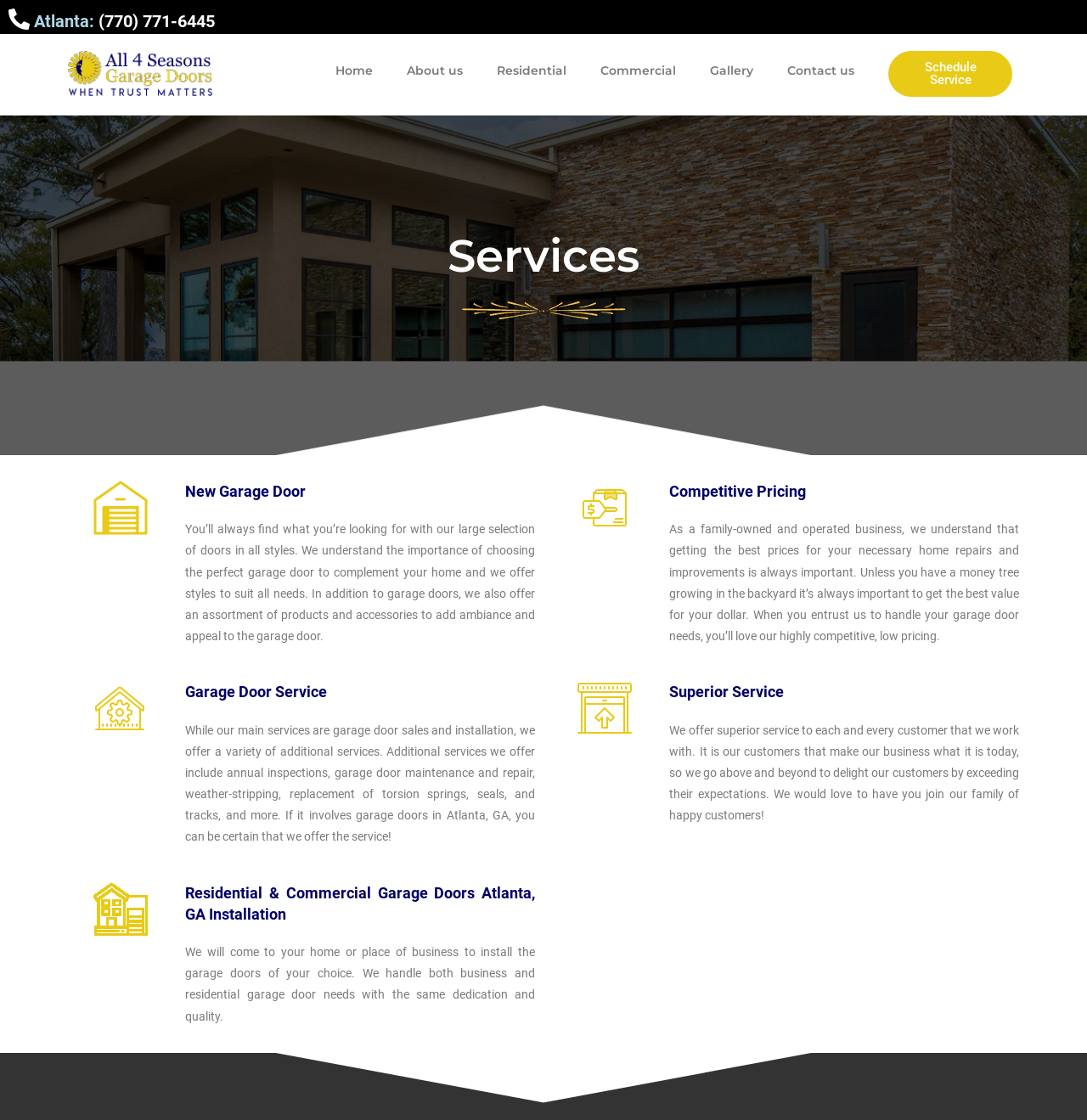Refer to the image and offer a detailed explanation in response to the question: What is the phone number of the garage door service?

The phone number can be found in the heading 'Atlanta: (770) 771-6445' at the top of the webpage, which is also a clickable link.